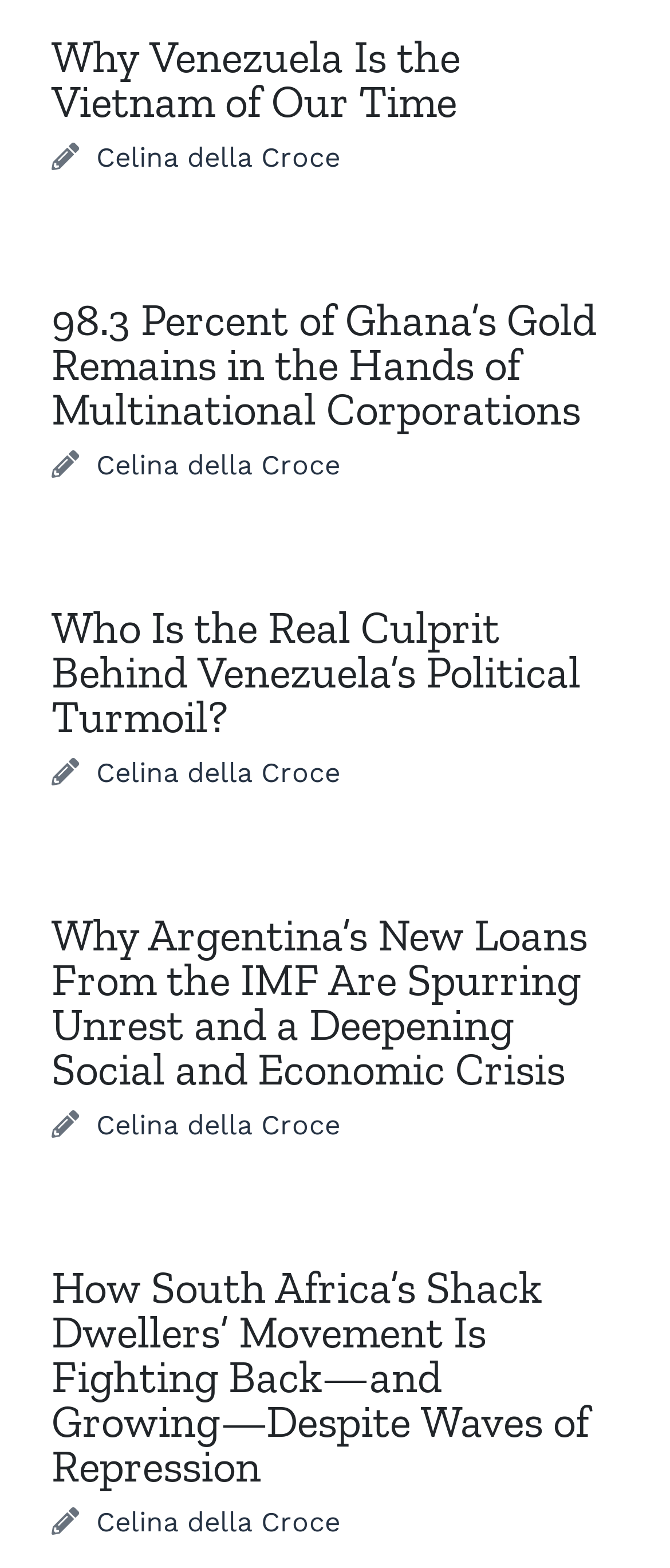How many links are on the webpage?
Examine the image and provide an in-depth answer to the question.

There are eight link elements on the webpage, each associated with an article's title or the author's name, indicating the presence of eight clickable links.